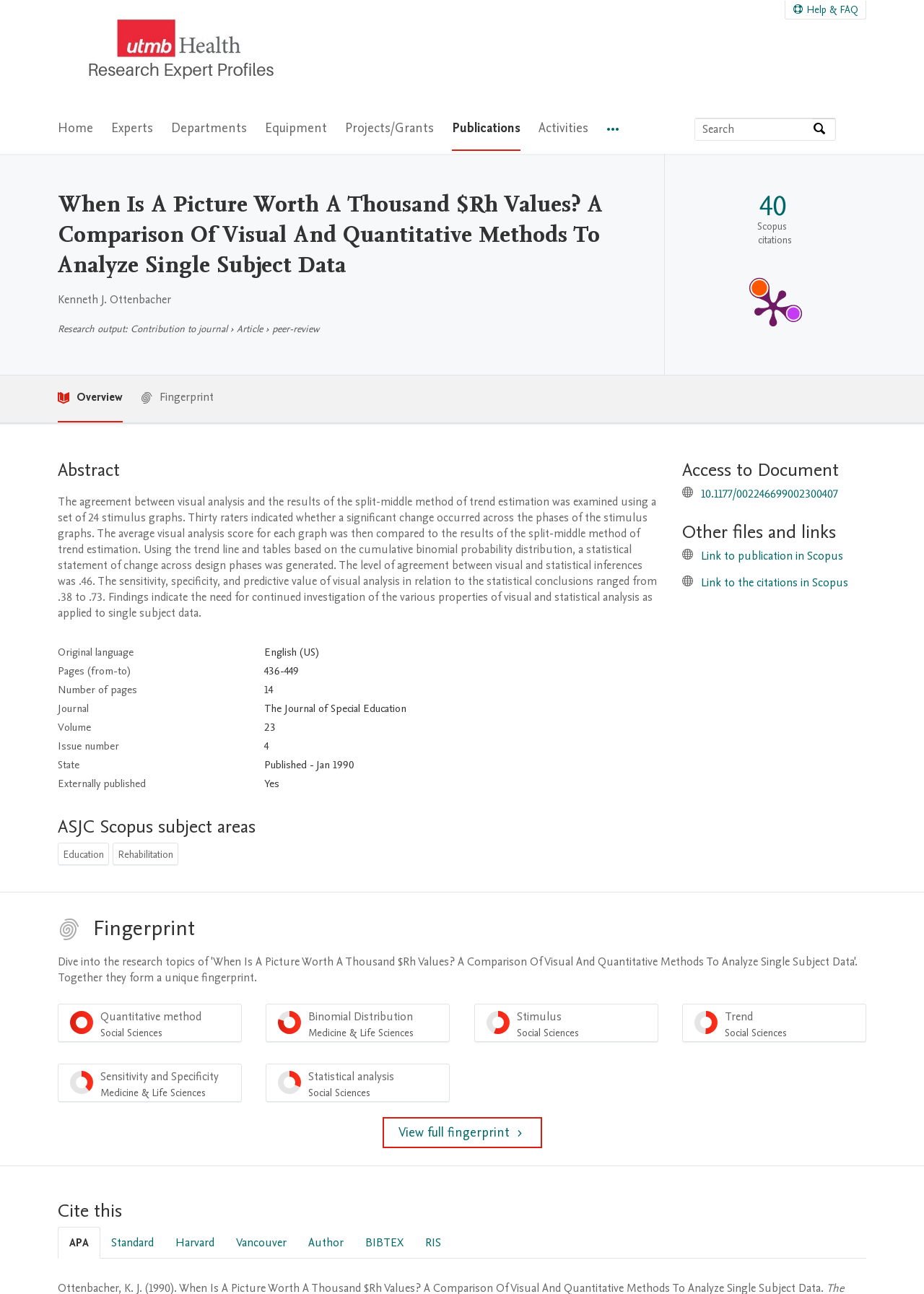Determine the bounding box coordinates of the clickable region to execute the instruction: "Read the abstract". The coordinates should be four float numbers between 0 and 1, denoted as [left, top, right, bottom].

[0.062, 0.354, 0.712, 0.373]